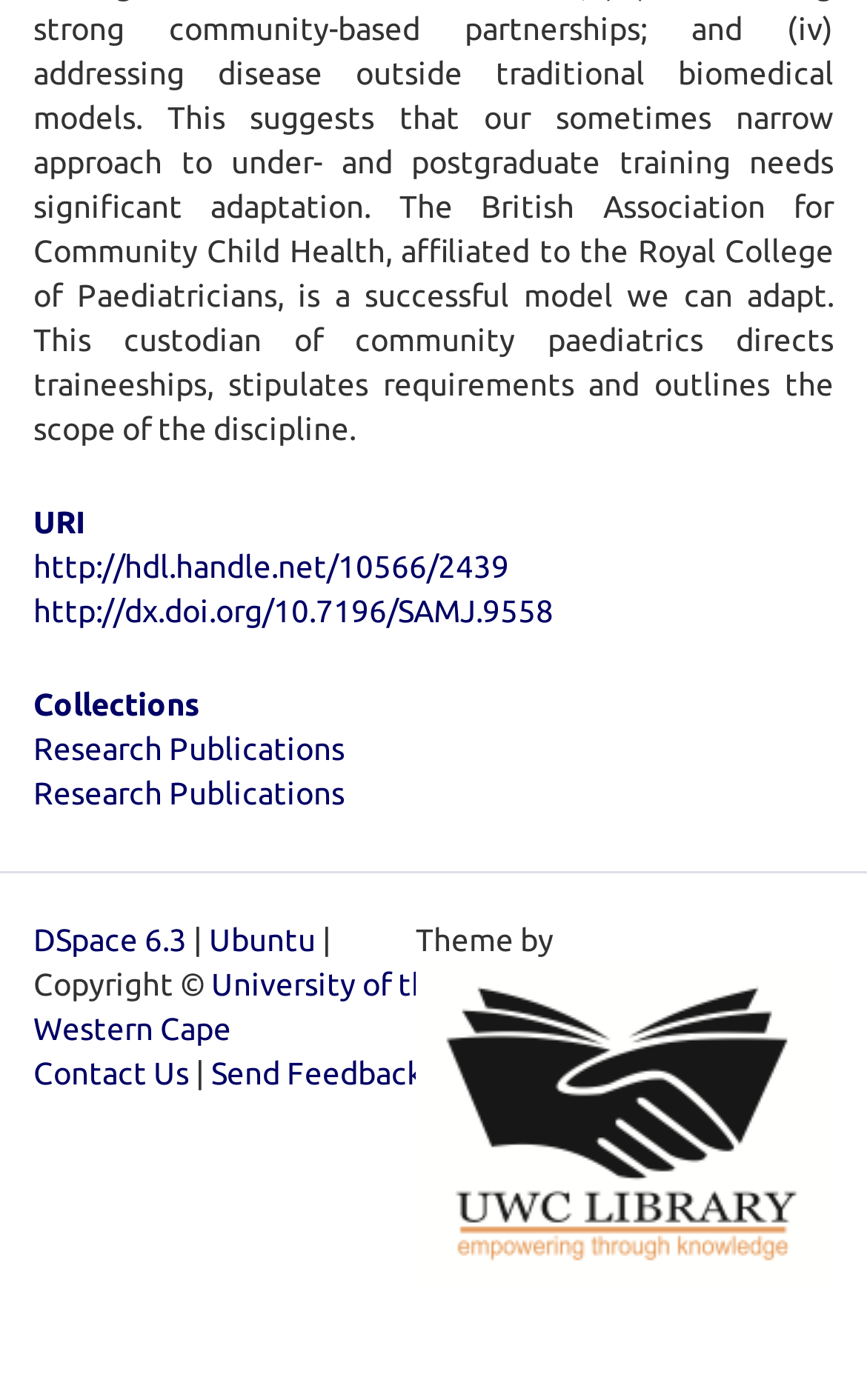What is the name of the theme provider?
Please provide a single word or phrase as your answer based on the screenshot.

Atmire NV